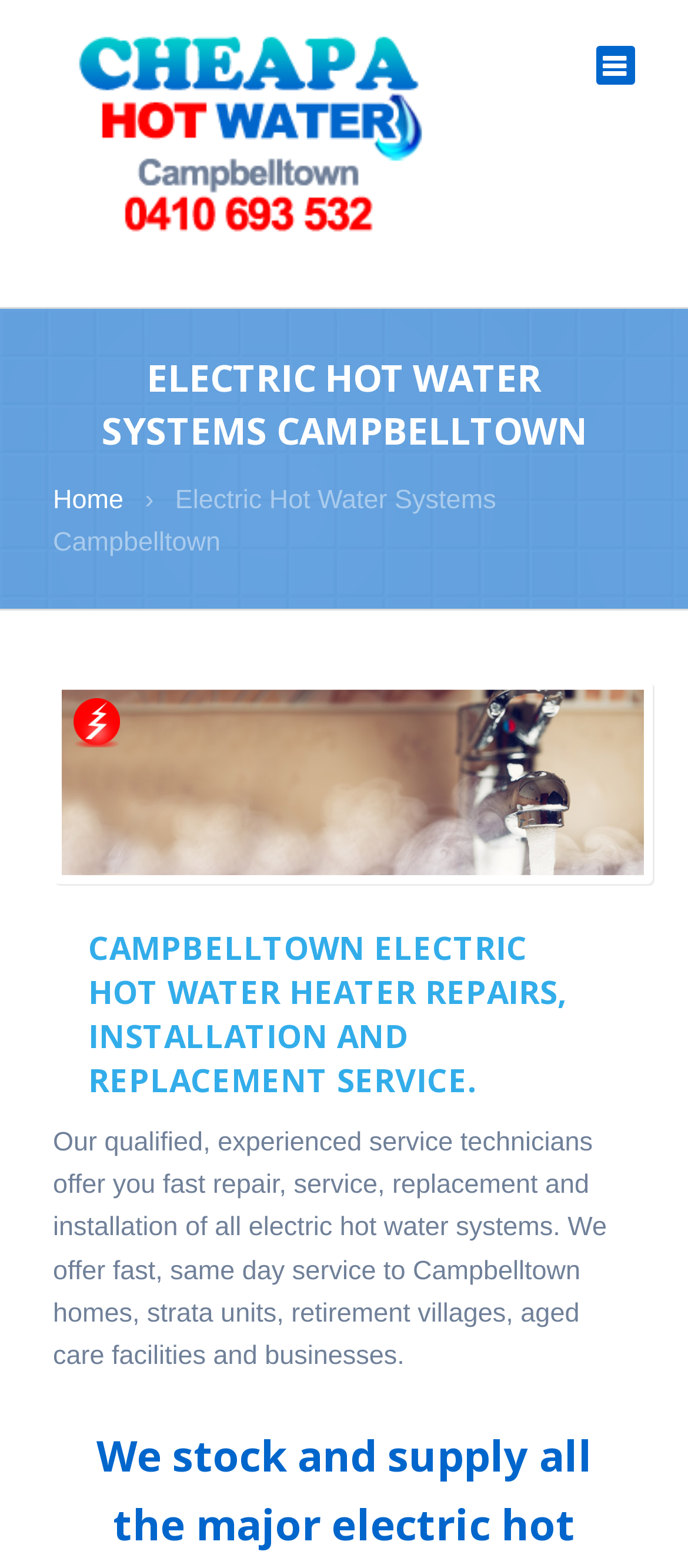Describe the webpage meticulously, covering all significant aspects.

The webpage is about Cheapa Hot Water, a local Campbelltown electric hot water service specialist. At the top, there is a logo and a link to the company's homepage, "Cheapa Hot Water Campbelltown - HWS Repairs & Installations", which is positioned at the top-left corner of the page. 

Below the logo, there is a large header that spans almost the entire width of the page, with the title "ELECTRIC HOT WATER SYSTEMS CAMPBELLTOWN" in bold font. 

To the right of the header, there are three navigation links: "Home", followed by a right arrow symbol, and then "Electric Hot Water Systems Campbelltown". 

Further down, there is another heading that reads "CAMPBELLTOWN ELECTRIC HOT WATER HEATER REPAIRS, INSTALLATION AND REPLACEMENT SERVICE." This heading is positioned roughly in the middle of the page. 

Below this heading, there is a paragraph of text that describes the services offered by Cheapa Hot Water, including fast repair, service, replacement, and installation of all electric hot water systems, with a focus on same-day service for various types of properties in Campbelltown.